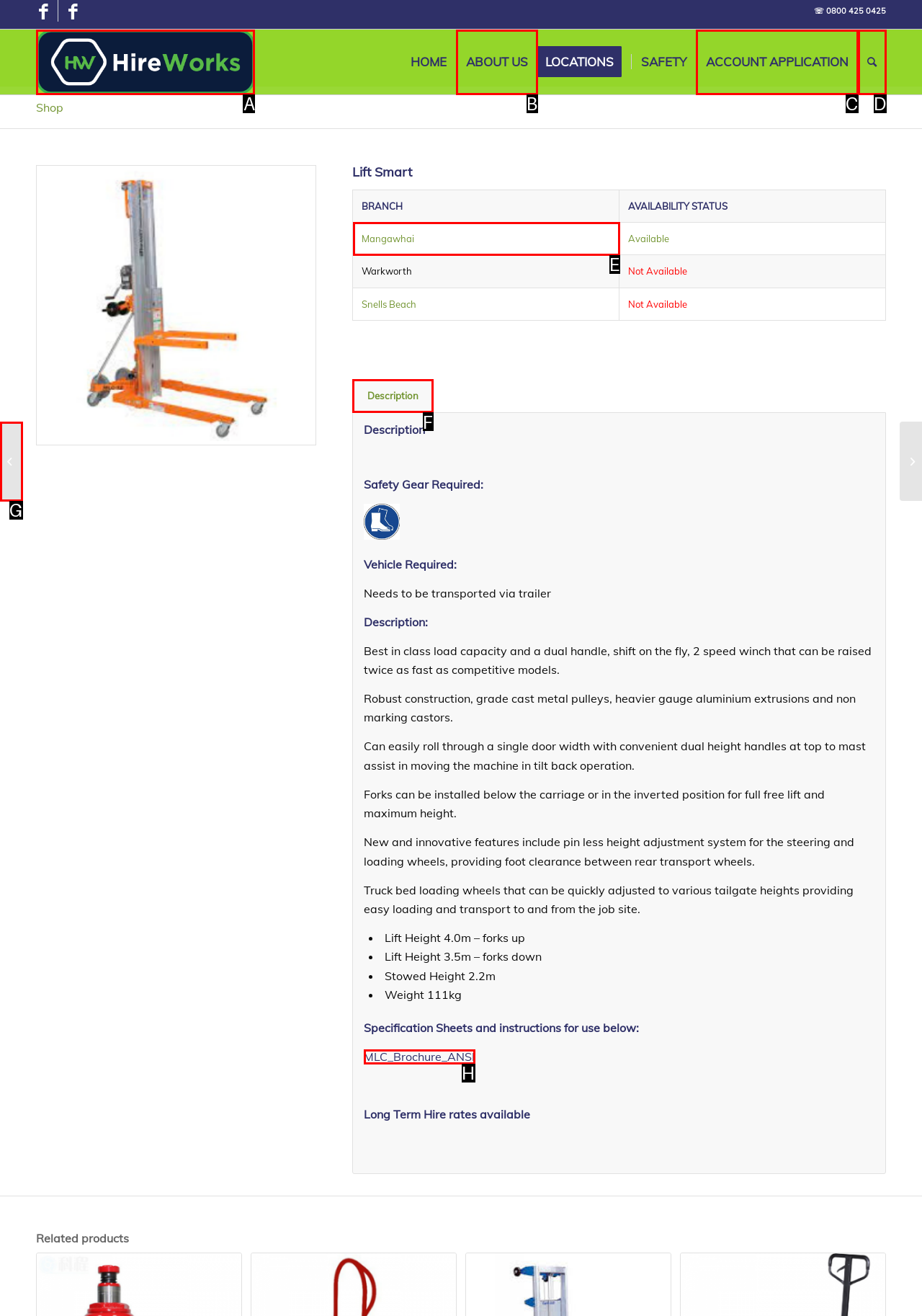Select the letter associated with the UI element you need to click to perform the following action: Check the availability status of Mangawhai branch
Reply with the correct letter from the options provided.

E